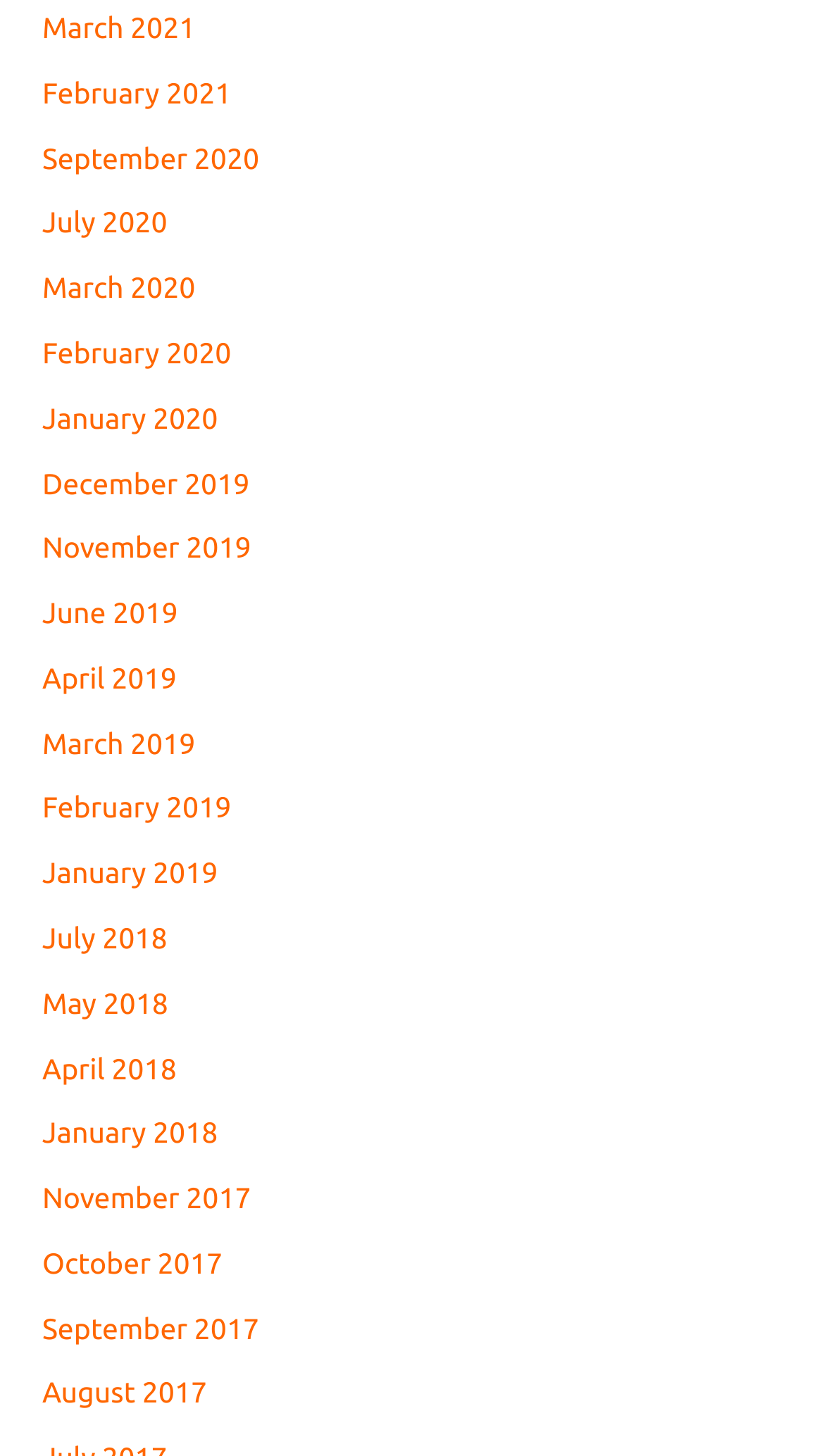Can you provide the bounding box coordinates for the element that should be clicked to implement the instruction: "view February 2020"?

[0.051, 0.231, 0.281, 0.254]